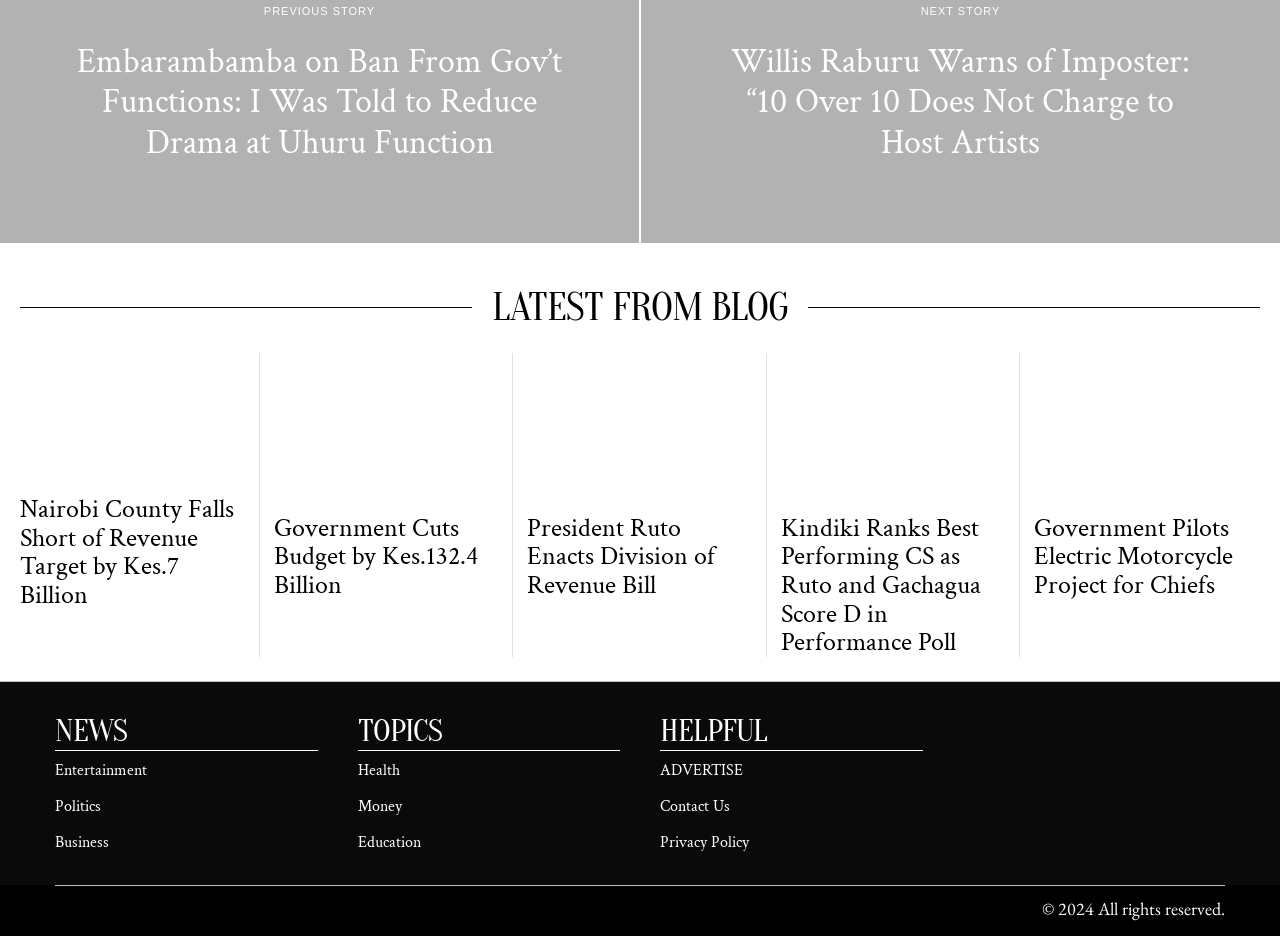Find the UI element described as: "Business" and predict its bounding box coordinates. Ensure the coordinates are four float numbers between 0 and 1, [left, top, right, bottom].

[0.043, 0.889, 0.085, 0.911]